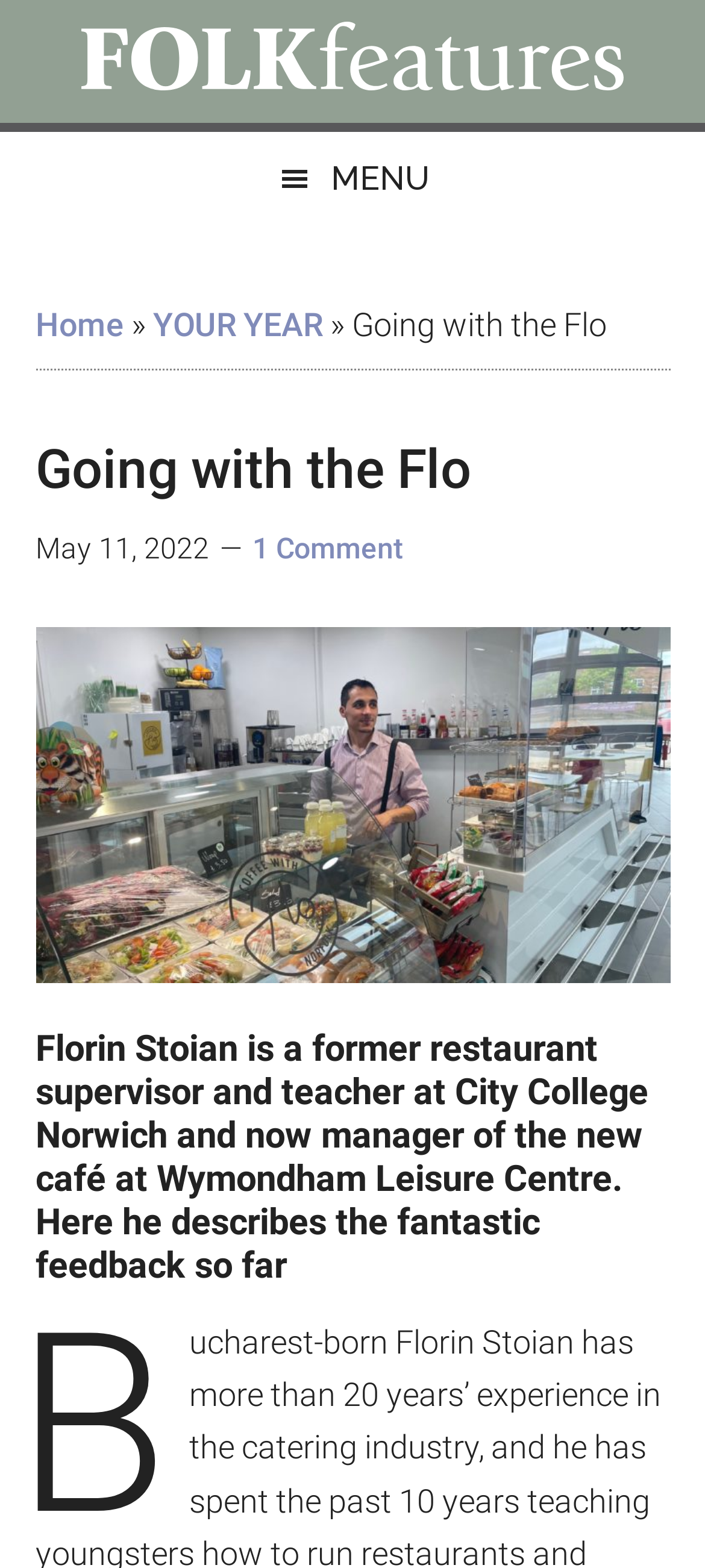Provide a thorough summary of the webpage.

The webpage is about Florin Stoian, a former restaurant supervisor and teacher, who is now the manager of a new café at Wymondham Leisure Centre. At the top left corner, there are four "Skip to" links, which allow users to navigate to different sections of the page. Below these links, there is a prominent link to the "Folk Features Homepage" with an accompanying image. 

To the right of the "Folk Features Homepage" link, there is a static text element that reads "Uplifting stories for Norfolk and Suffolk". A menu button is located at the top right corner, which, when expanded, reveals a menu with links to "Home", "YOUR YEAR", and other sections. 

The main content of the page is divided into sections, with a heading that reads "Going with the Flo". Below this heading, there is a subheading that describes Florin Stoian's background and his new role as the manager of the café. The article also mentions the "fantastic feedback" he has received so far. The date of the article, "May 11, 2022", is displayed below the subheading, along with a link to "1 Comment".